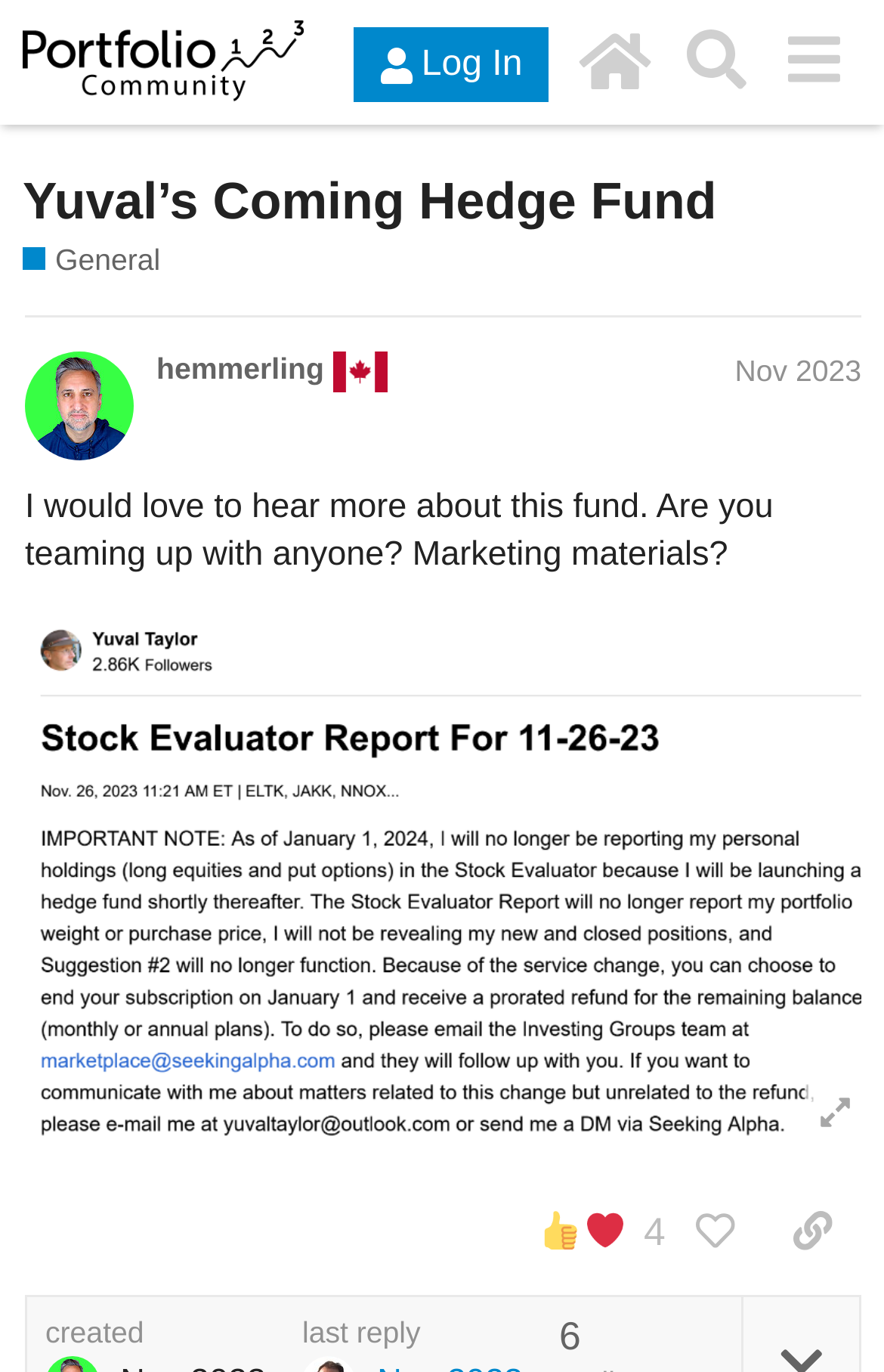Find the bounding box coordinates of the element's region that should be clicked in order to follow the given instruction: "Like this post". The coordinates should consist of four float numbers between 0 and 1, i.e., [left, top, right, bottom].

[0.613, 0.883, 0.655, 0.911]